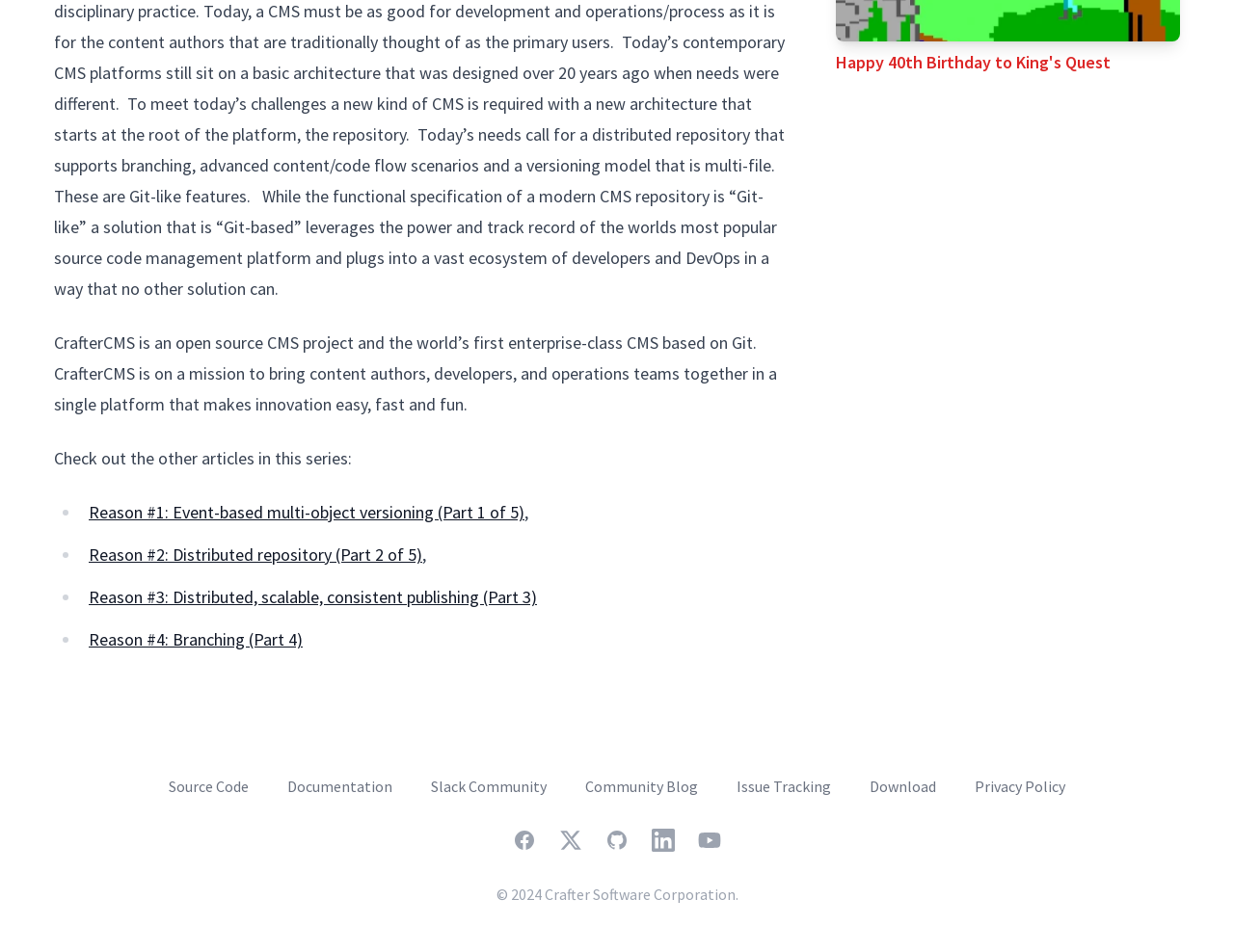Locate the bounding box coordinates of the element that needs to be clicked to carry out the instruction: "Read the Community Blog". The coordinates should be given as four float numbers ranging from 0 to 1, i.e., [left, top, right, bottom].

[0.474, 0.816, 0.566, 0.836]